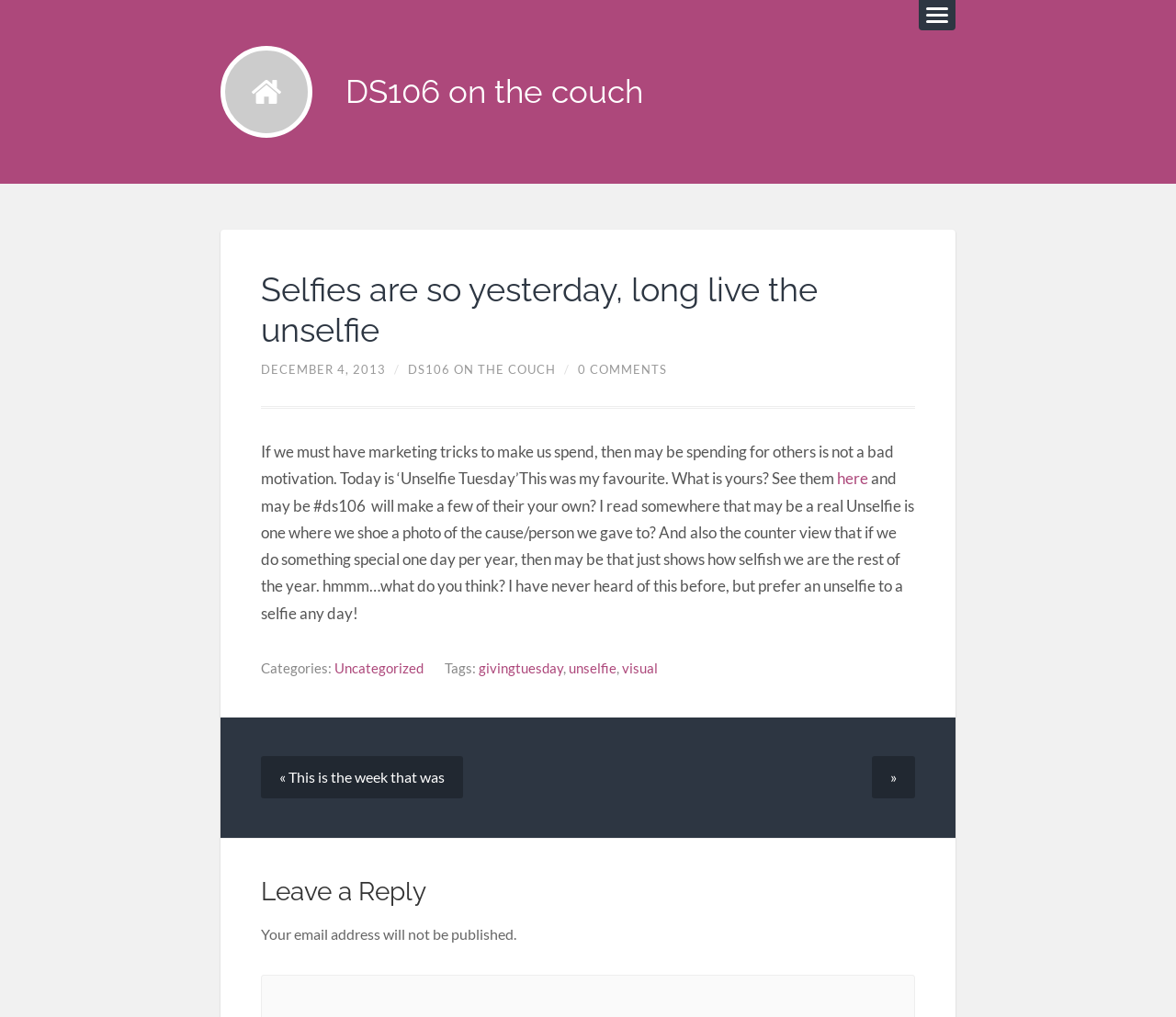Identify the bounding box coordinates of the area that should be clicked in order to complete the given instruction: "read the post about unselfie". The bounding box coordinates should be four float numbers between 0 and 1, i.e., [left, top, right, bottom].

[0.221, 0.266, 0.694, 0.342]